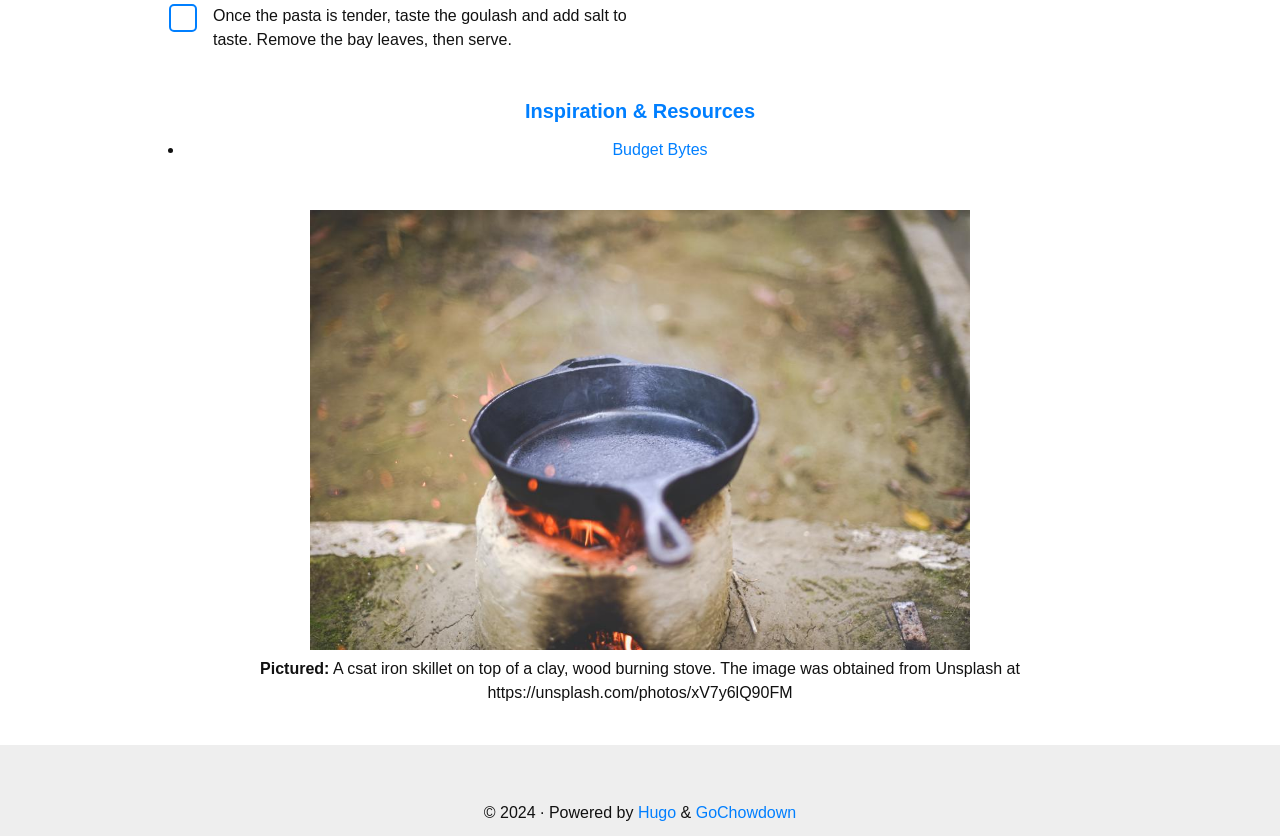Respond to the following question using a concise word or phrase: 
What is the name of the website's theme?

Hugo